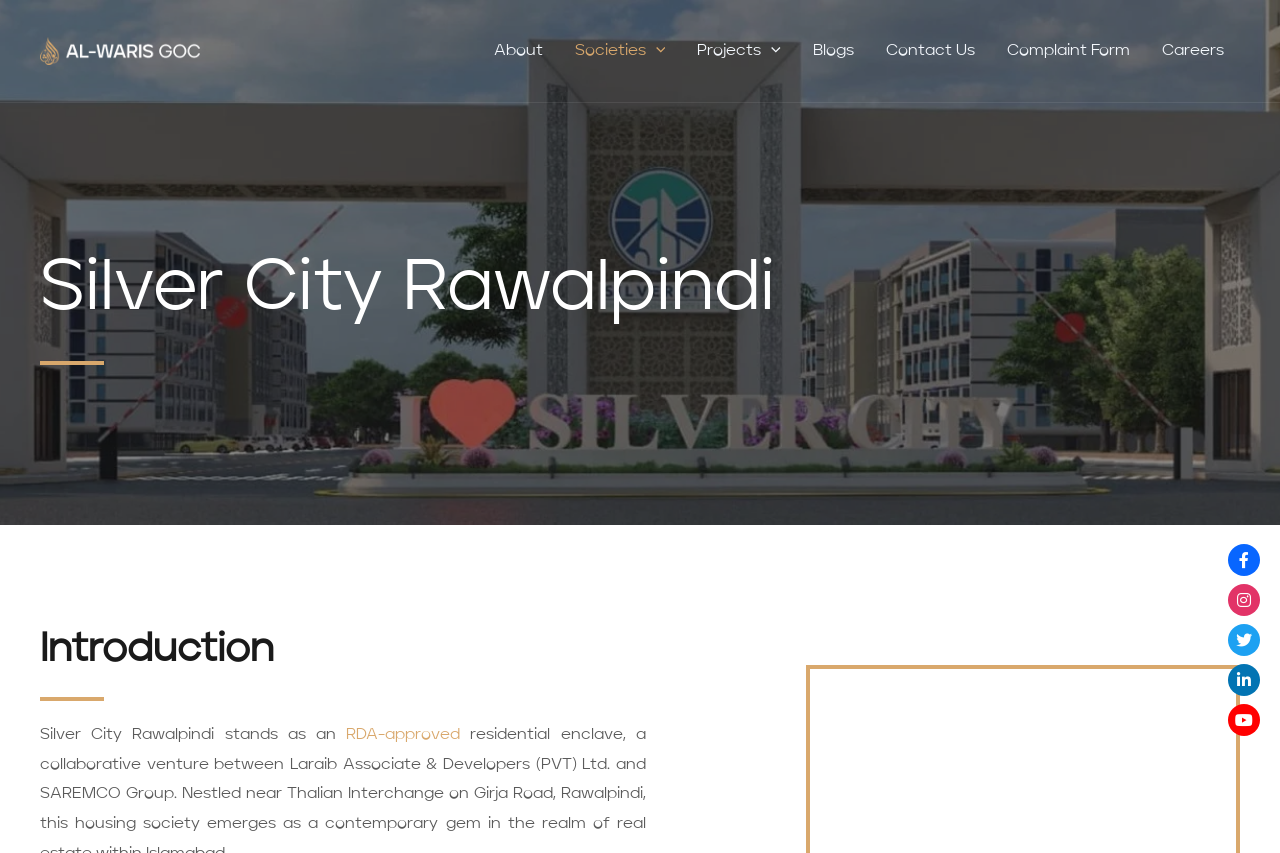Please provide the bounding box coordinates for the UI element as described: "aria-label="Al Waris GOC"". The coordinates must be four floats between 0 and 1, represented as [left, top, right, bottom].

[0.031, 0.051, 0.156, 0.069]